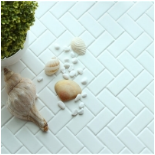Give a concise answer of one word or phrase to the question: 
What type of plant is in the modern pot?

Lush green